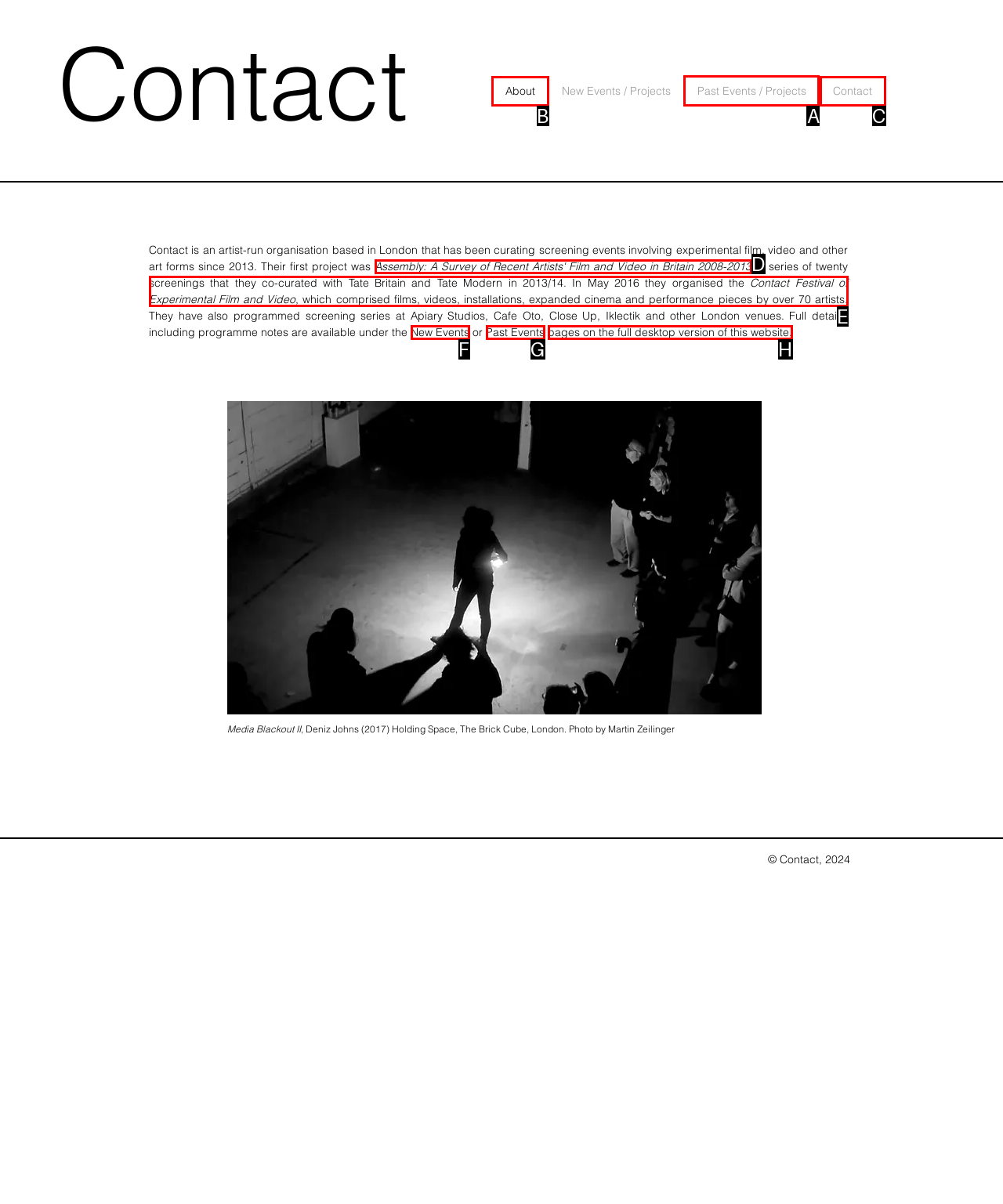Identify the HTML element I need to click to complete this task: view past events Provide the option's letter from the available choices.

A